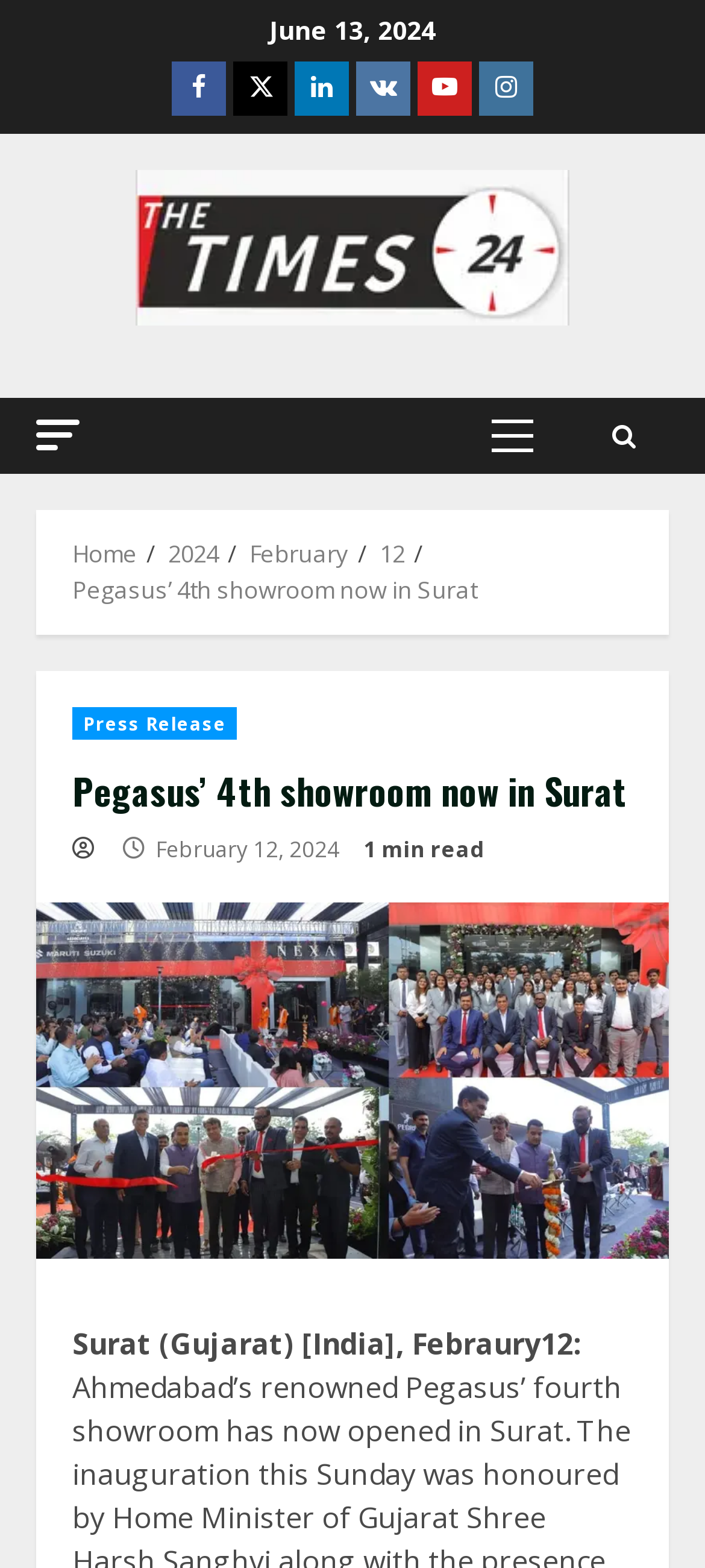Please specify the bounding box coordinates of the area that should be clicked to accomplish the following instruction: "Open Primary Menu". The coordinates should consist of four float numbers between 0 and 1, i.e., [left, top, right, bottom].

[0.672, 0.254, 0.782, 0.302]